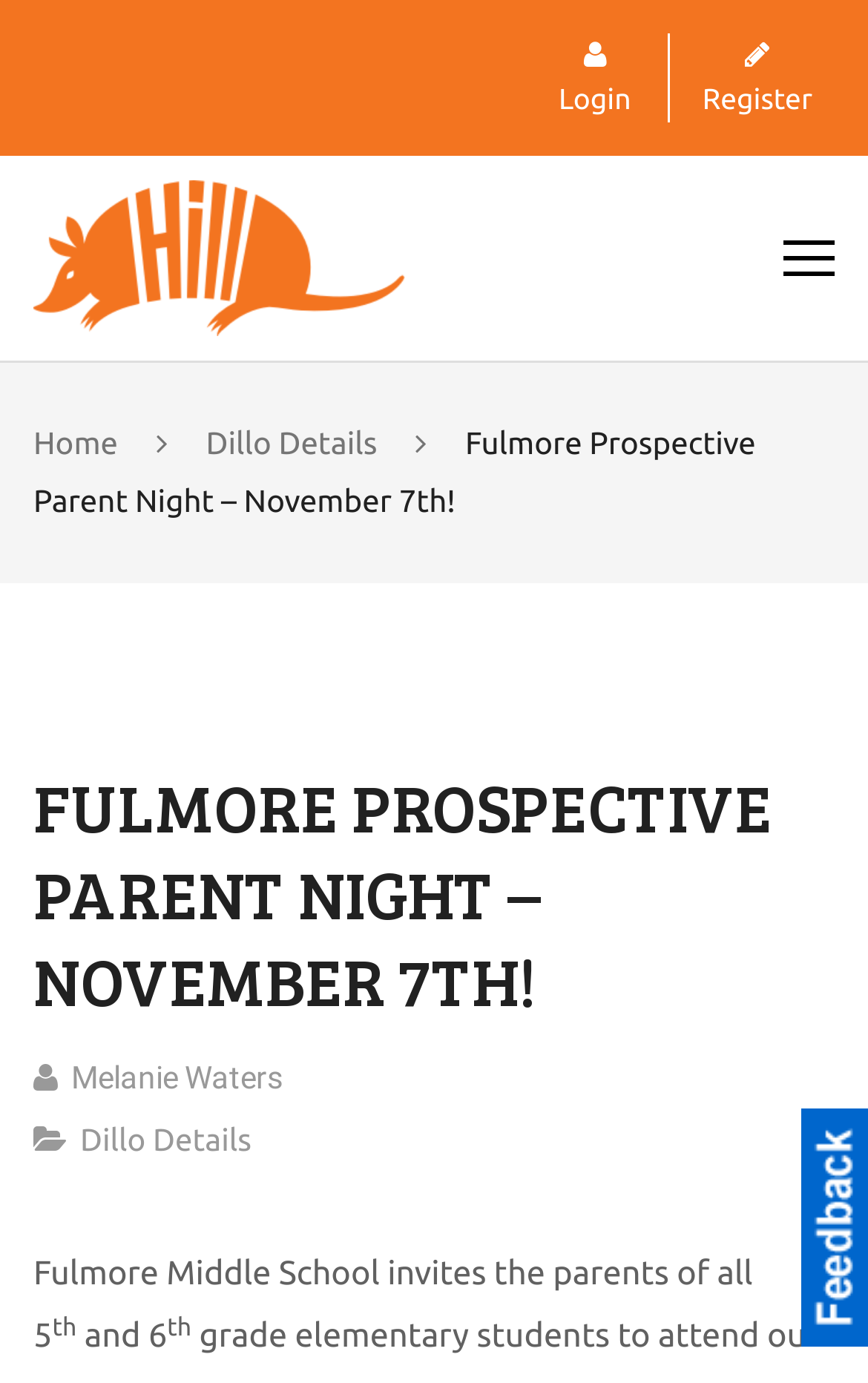What is the name of the school hosting the event?
Using the image, answer in one word or phrase.

Fulmore Middle School